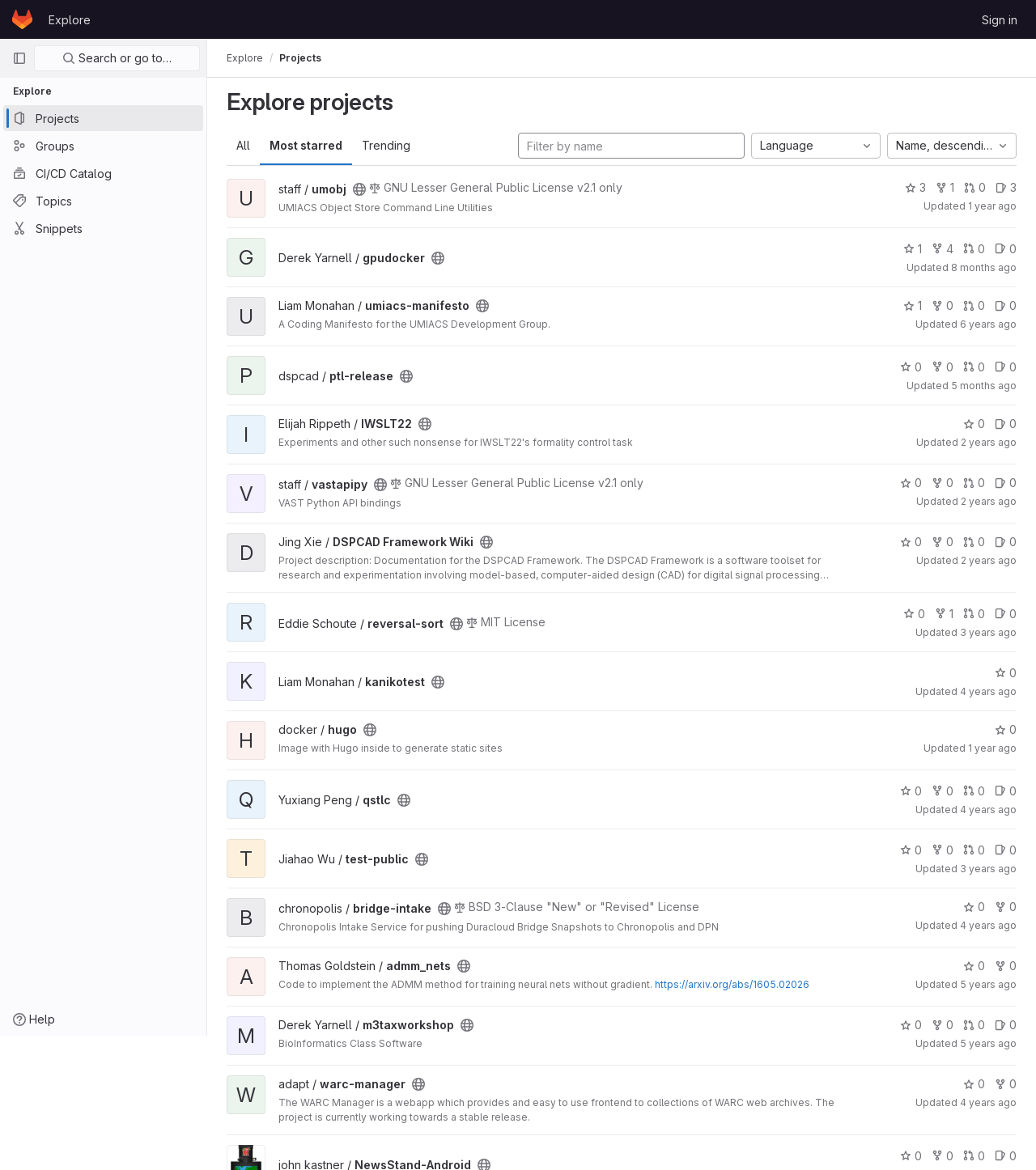Kindly determine the bounding box coordinates of the area that needs to be clicked to fulfill this instruction: "Search for a project".

[0.033, 0.039, 0.193, 0.061]